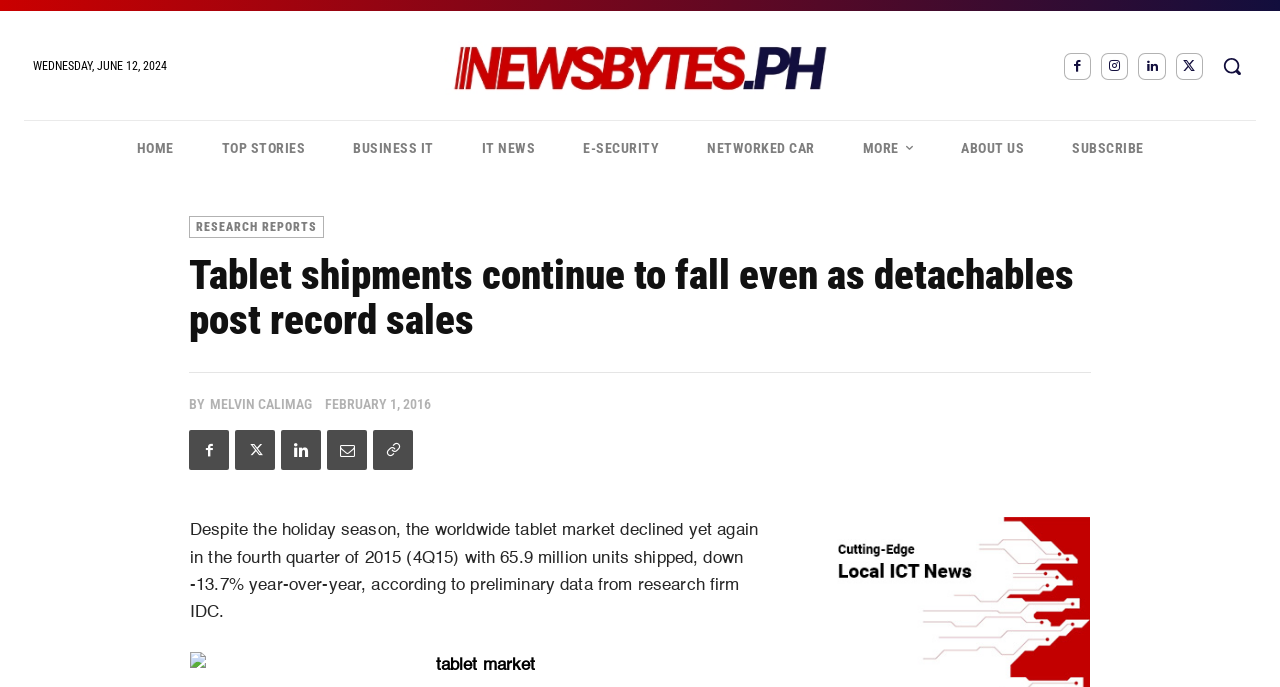Using the image as a reference, answer the following question in as much detail as possible:
What is the date displayed at the top of the webpage?

I found the date by looking at the top of the webpage, where I saw a static text element with the content 'WEDNESDAY, JUNE 12, 2024'.